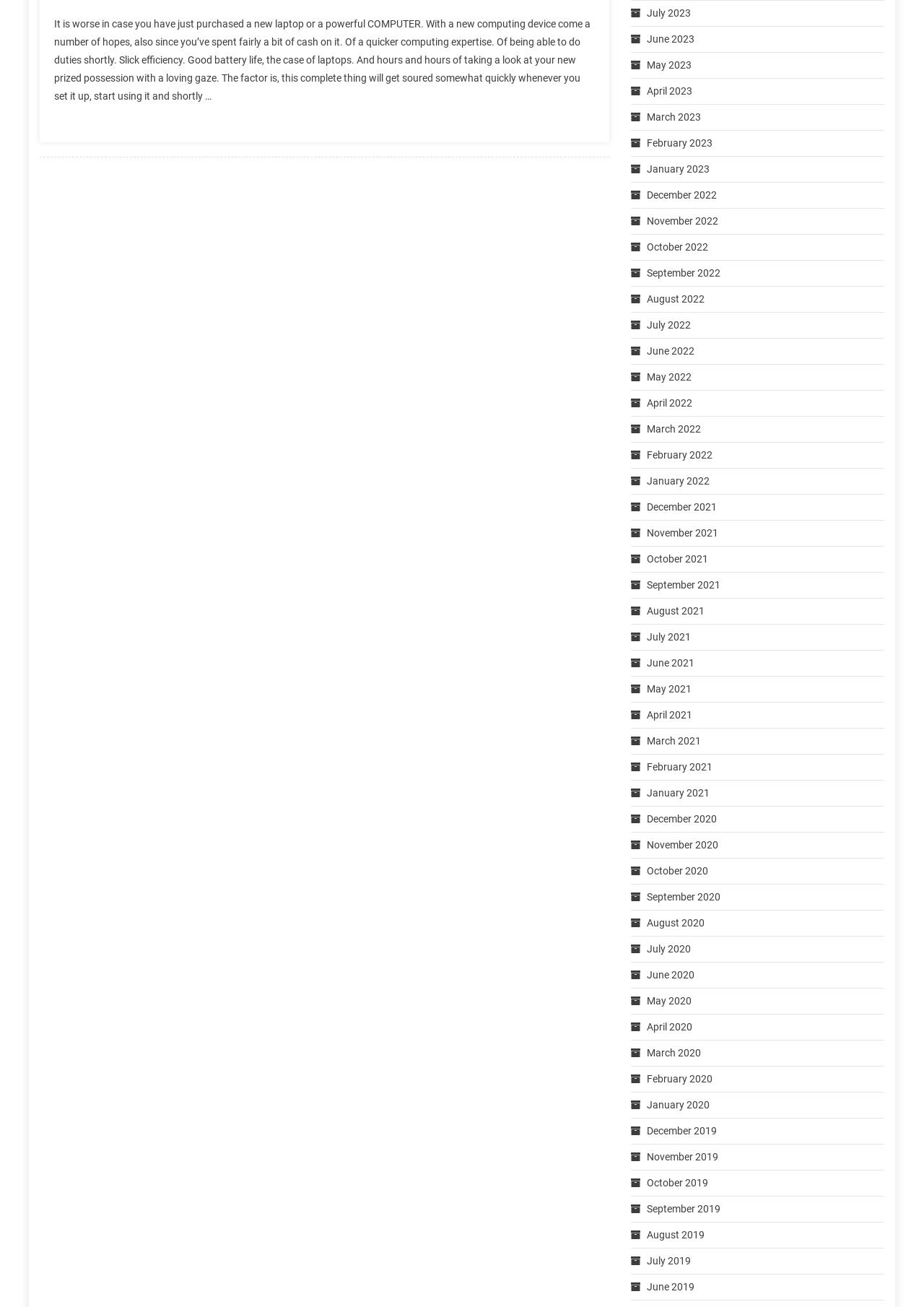Reply to the question with a single word or phrase:
What is the topic of the text?

Computer experience